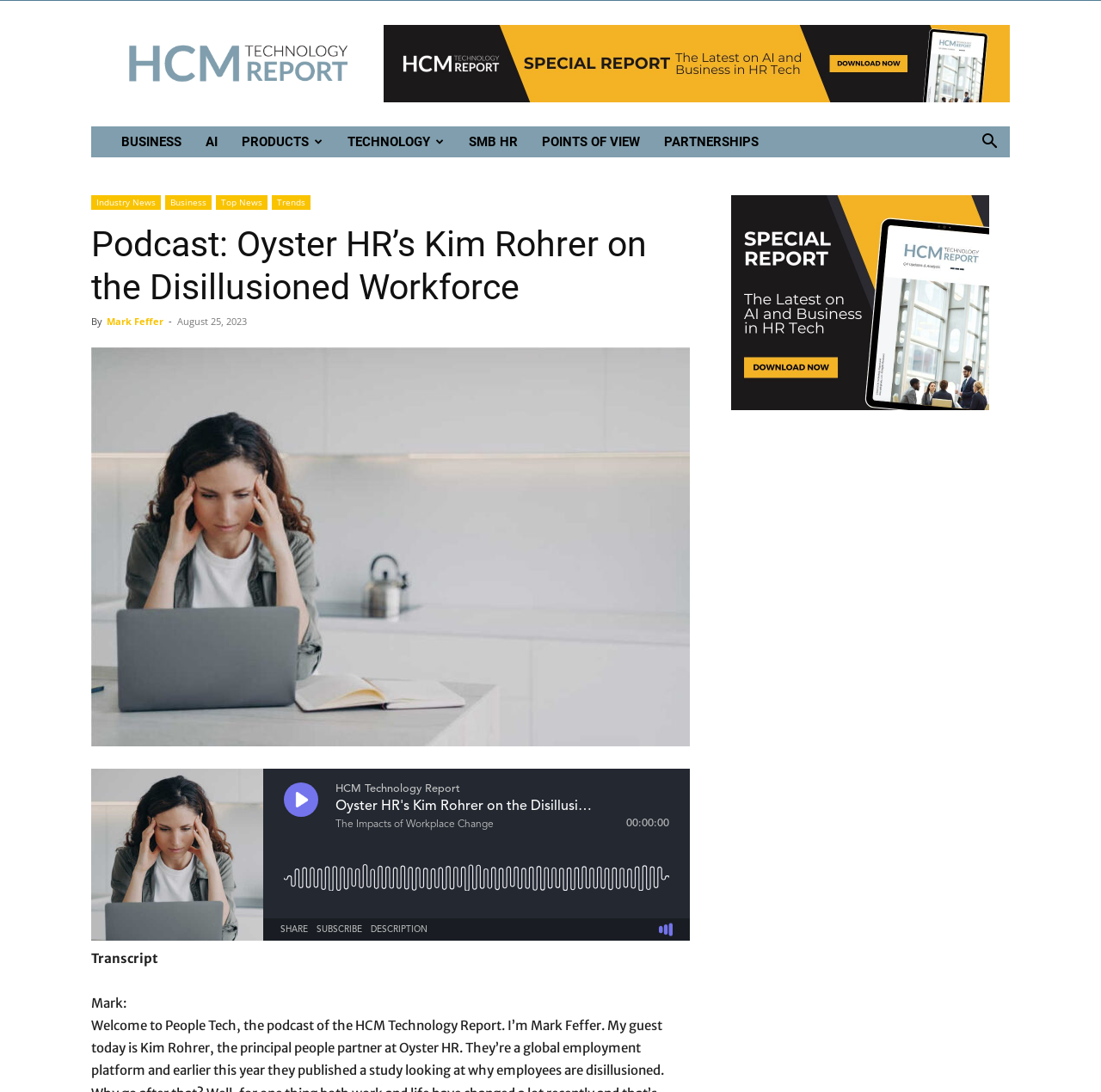Locate and extract the text of the main heading on the webpage.

Podcast: Oyster HR’s Kim Rohrer on the Disillusioned Workforce